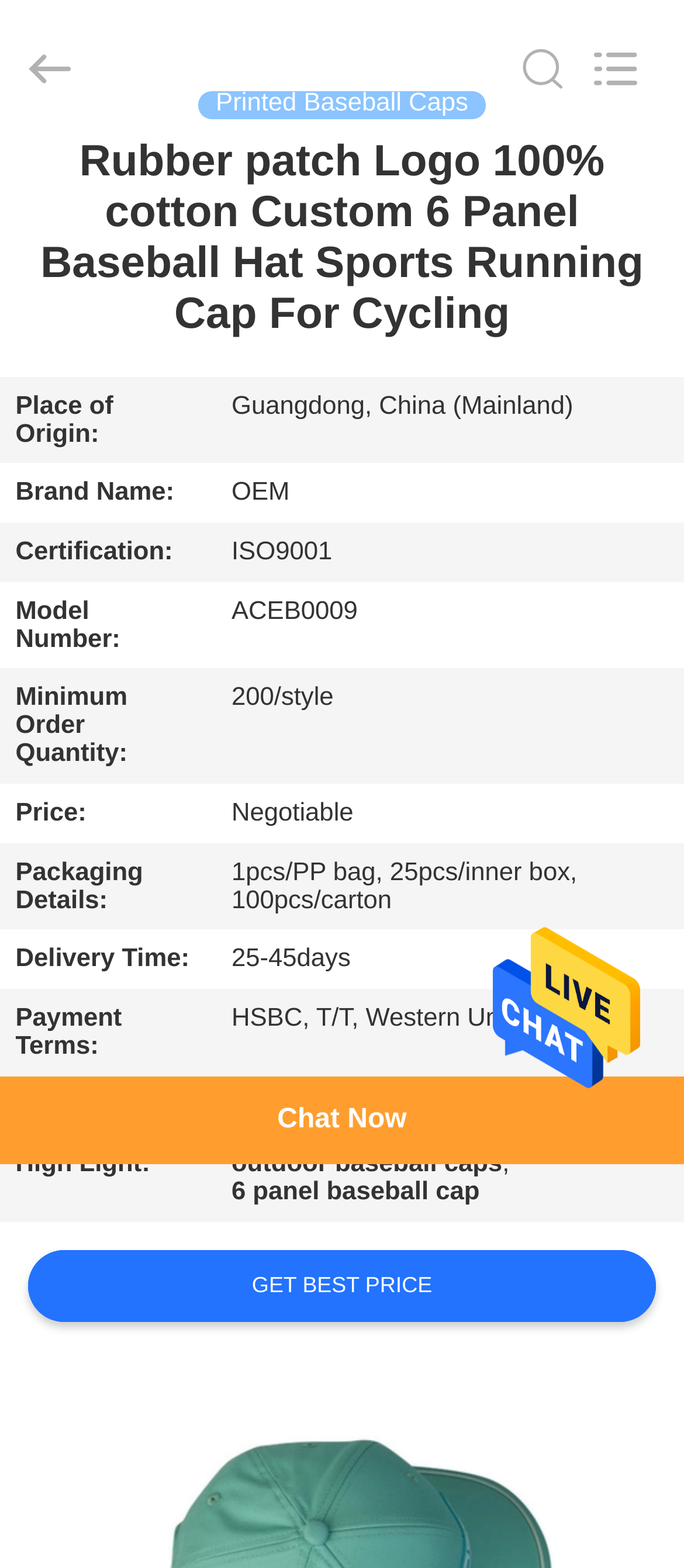Generate a comprehensive description of the webpage content.

This webpage appears to be a product page for a custom baseball hat. At the top, there is a search box and a navigation menu with links to various sections of the website, including "HOME", "PRODUCTS", "ABOUT US", and more. Below the navigation menu, there is a copyright notice.

The main content of the page is a product description, which includes a heading that matches the meta description: "Rubber patch Logo 100% cotton Custom 6 Panel Baseball Hat Sports Running Cap For Cycling". Below the heading, there is a table with various product details, including the place of origin, brand name, certification, model number, minimum order quantity, price, packaging details, delivery time, payment terms, supply ability, and high light features.

To the right of the product description, there is a link to "Printed Baseball Caps". At the bottom of the page, there are two prominent calls-to-action: a link to "GET BEST PRICE" and a link to "Chat Now". There is also a small link with no text, possibly an icon or image.